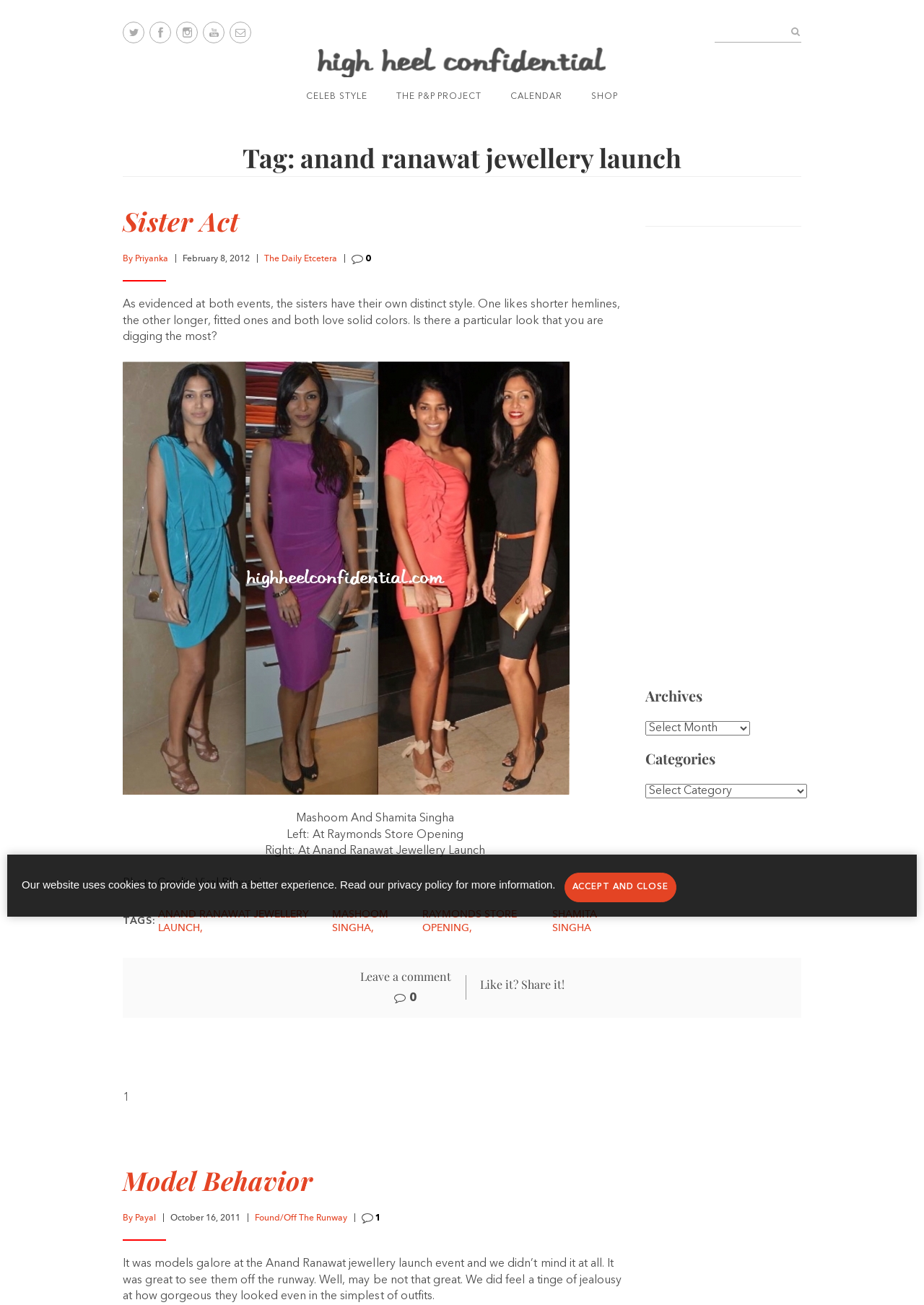Give a short answer to this question using one word or a phrase:
How many comment images are present in the article?

2